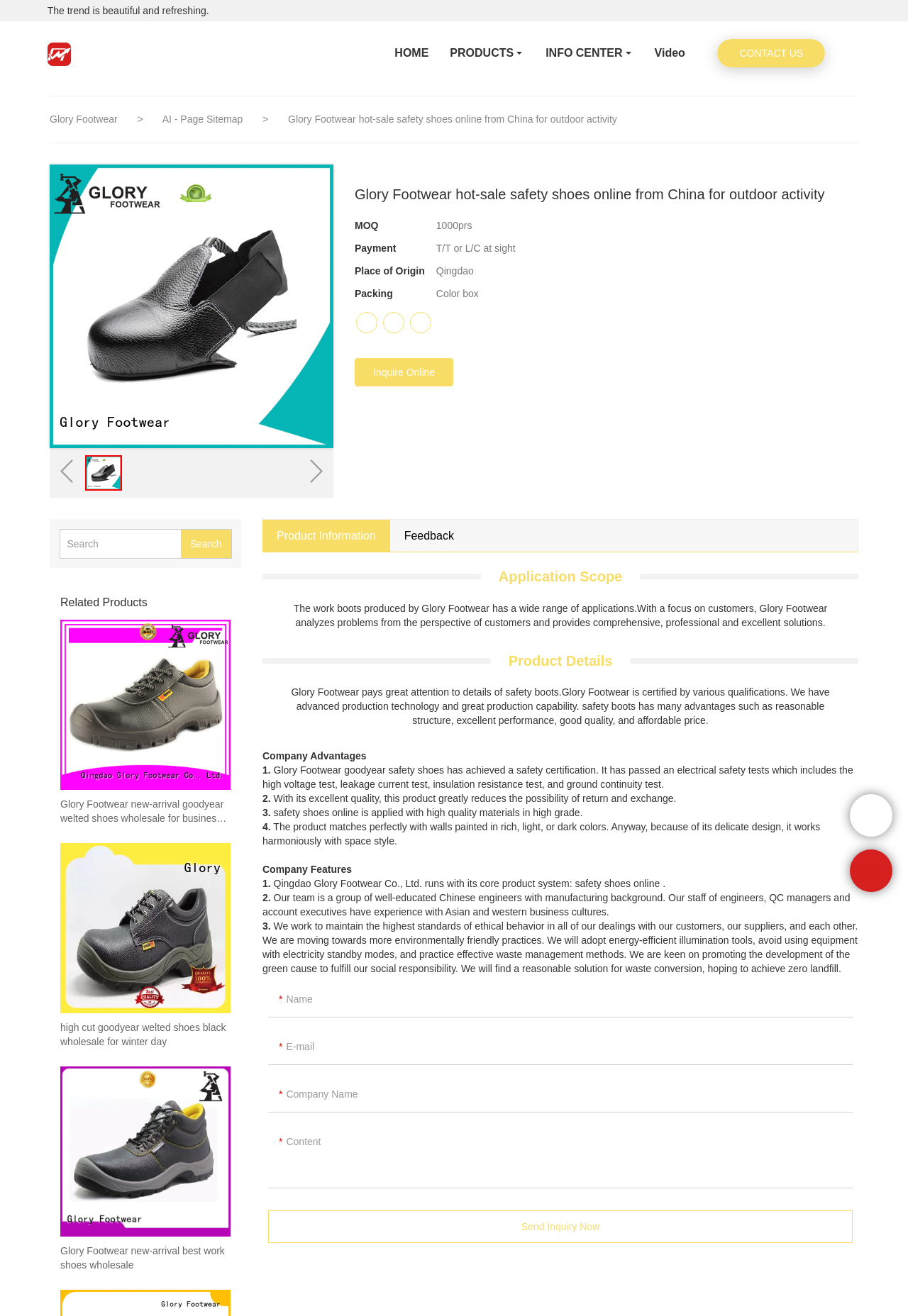Locate the bounding box coordinates of the clickable element to fulfill the following instruction: "Inquire online". Provide the coordinates as four float numbers between 0 and 1 in the format [left, top, right, bottom].

[0.391, 0.272, 0.499, 0.294]